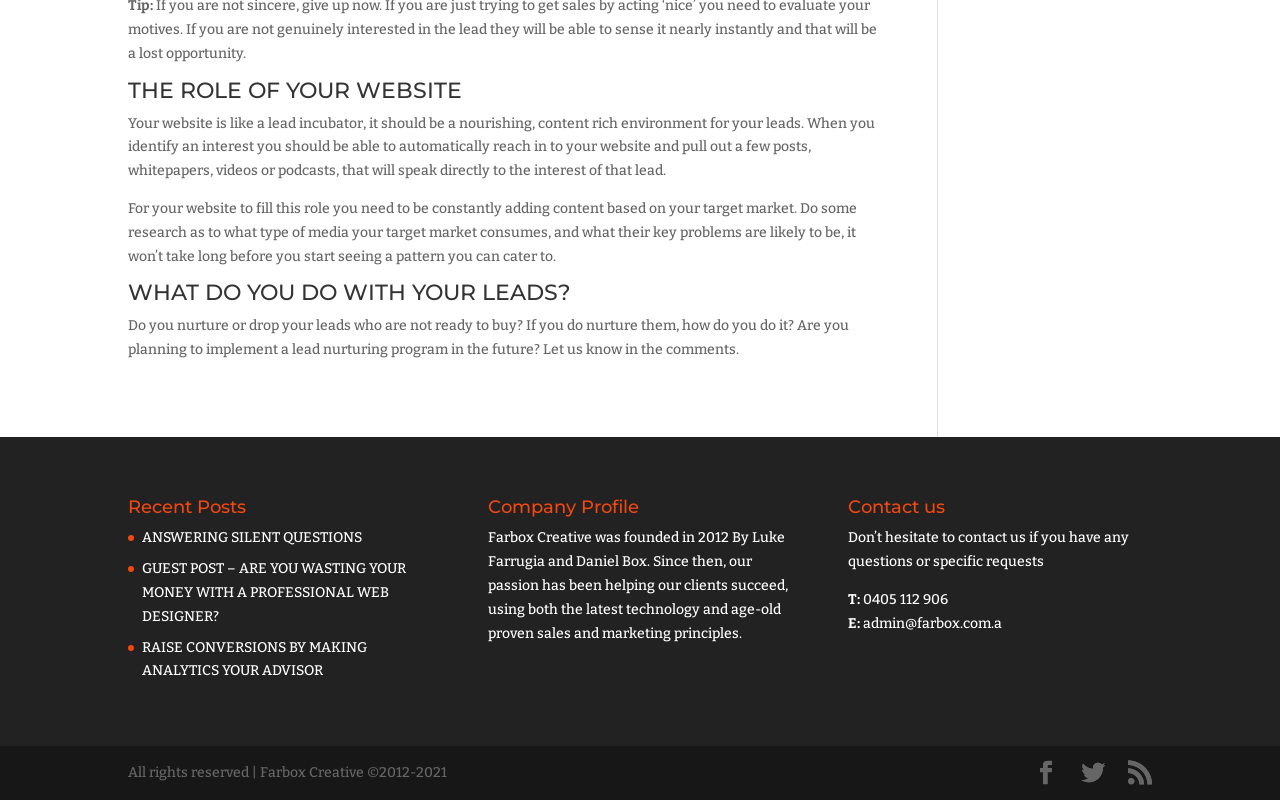Provide your answer in a single word or phrase: 
What is the role of a website?

Lead incubator